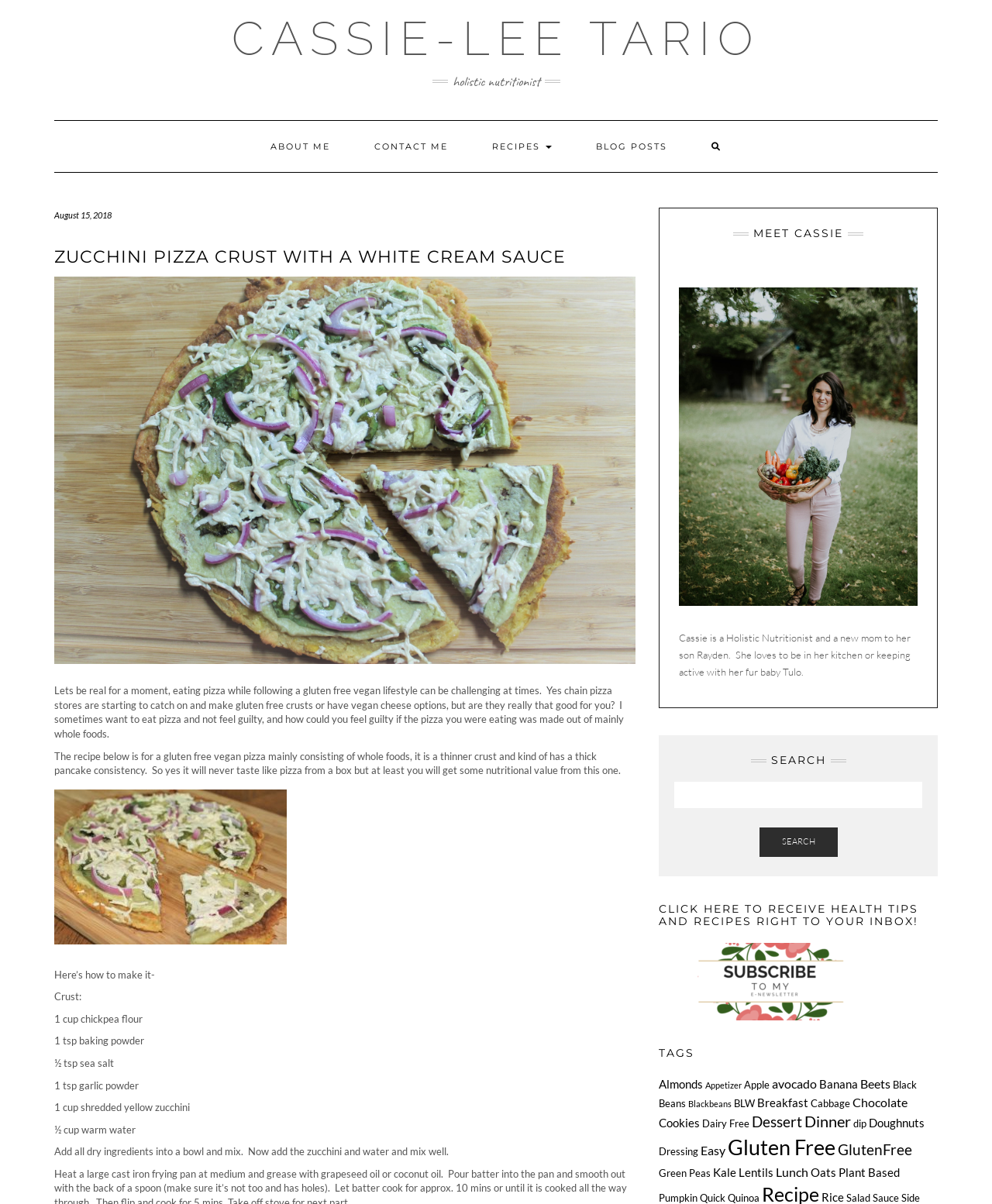What is the purpose of the search bar?
Please provide a full and detailed response to the question.

The purpose of the search bar can be determined by looking at its location on the webpage, which is near the 'HEALTH TIPS AND RECIPES' section, and its functionality, which allows users to search for specific recipes and health tips.